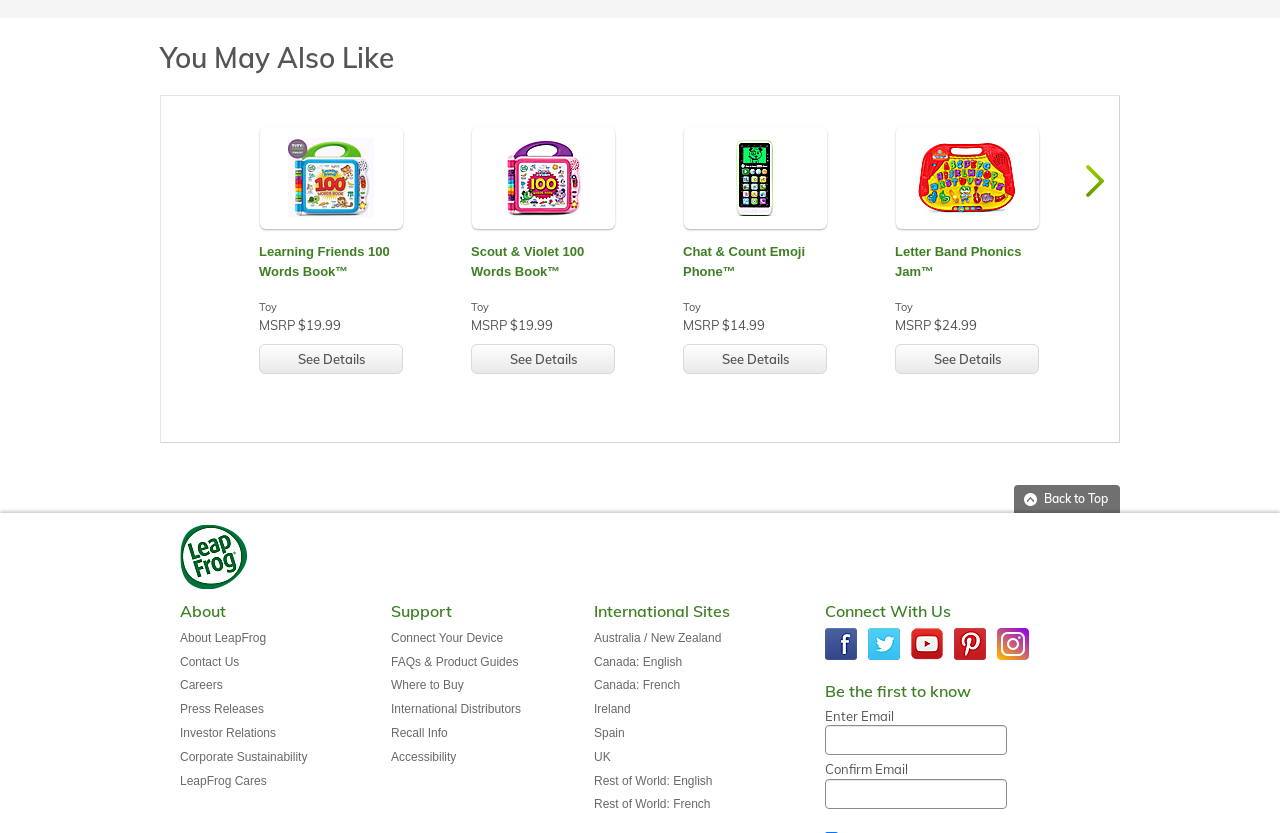What is the name of the first recommended product?
Refer to the image and provide a one-word or short phrase answer.

Learning Friends 100 Words Book